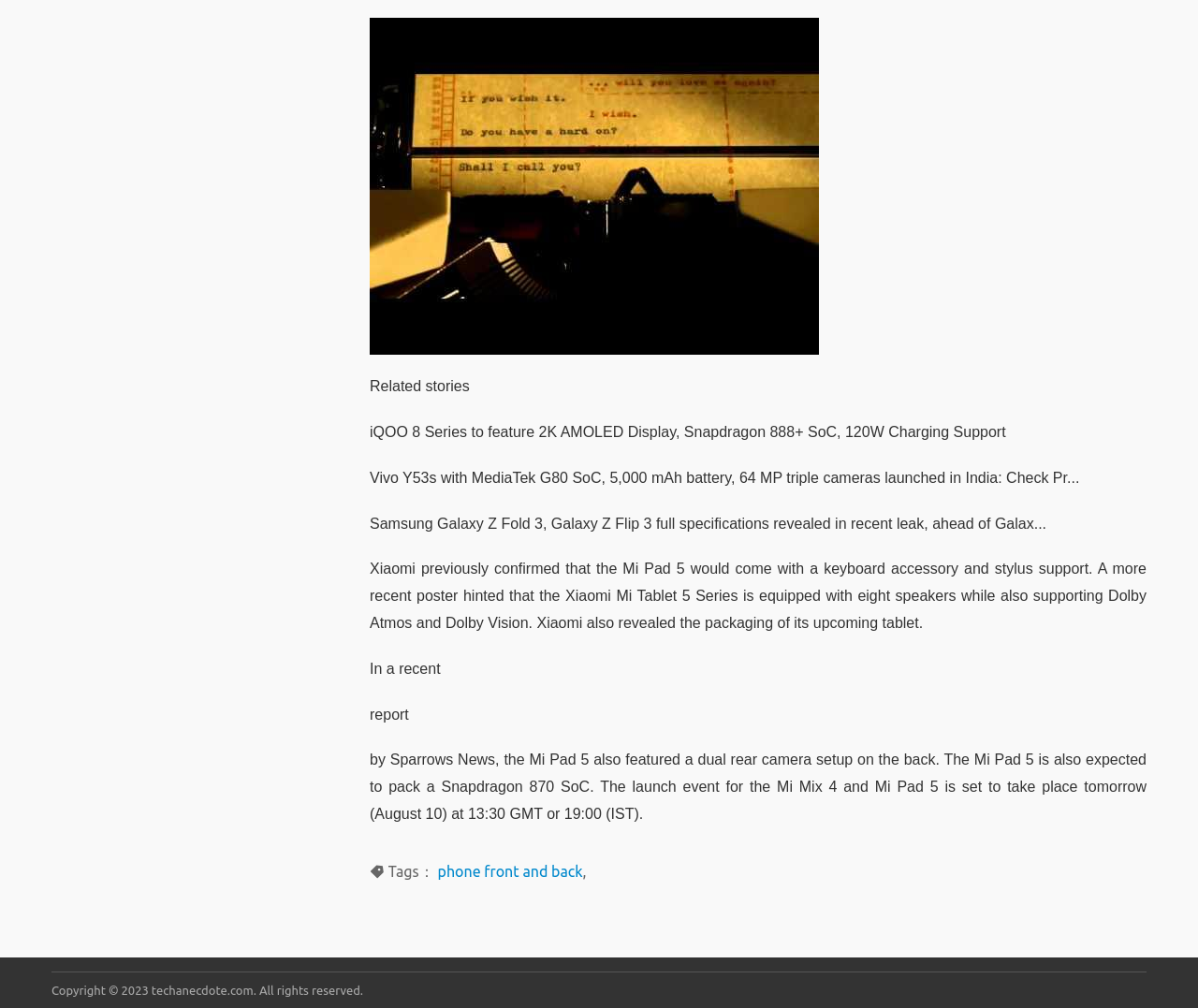What is the resolution of the display mentioned in the iQOO 8 Series? Please answer the question using a single word or phrase based on the image.

2K AMOLED